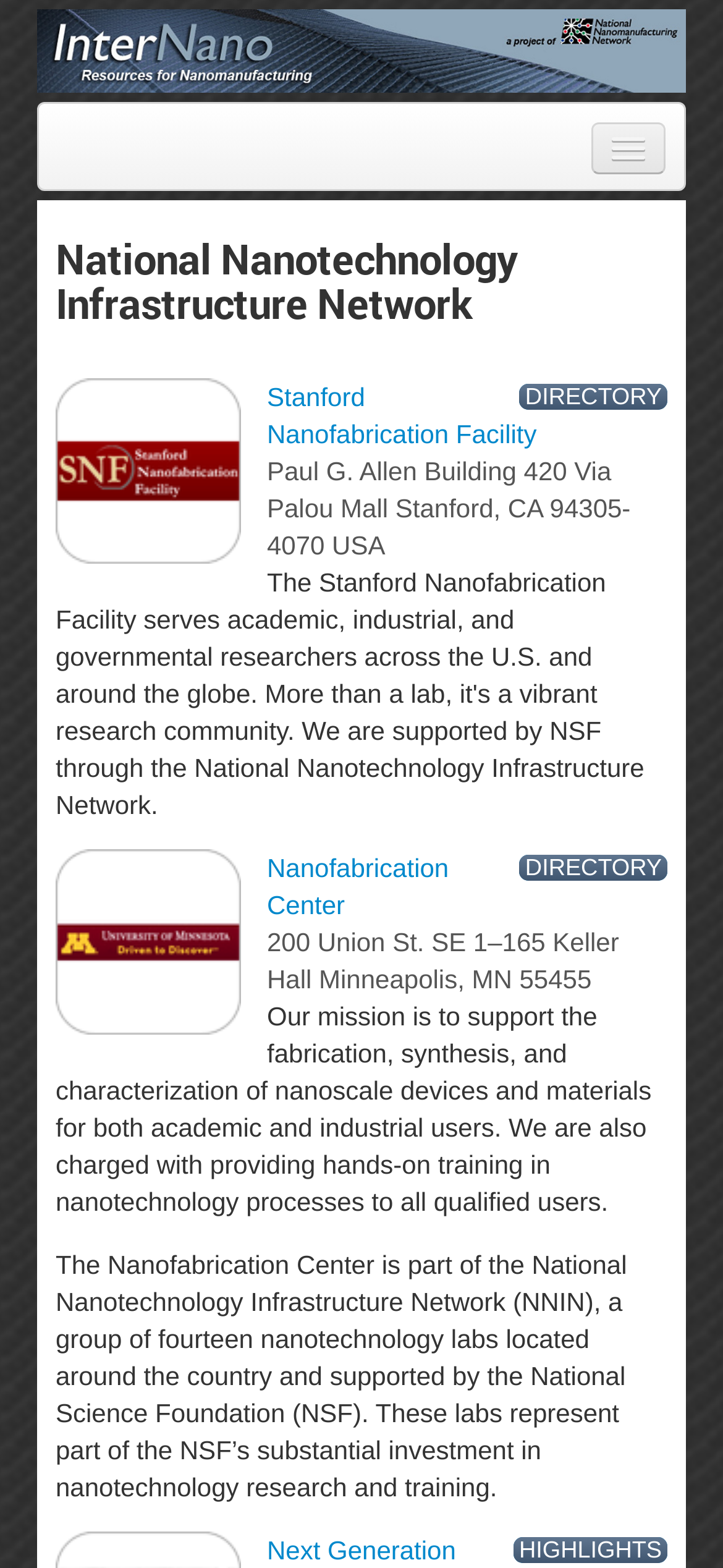Can you look at the image and give a comprehensive answer to the question:
What is the mission of the Nanofabrication Center?

I read the static text in the second article section, which describes the mission of the Nanofabrication Center as supporting the fabrication, synthesis, and characterization of nanoscale devices and materials for both academic and industrial users.